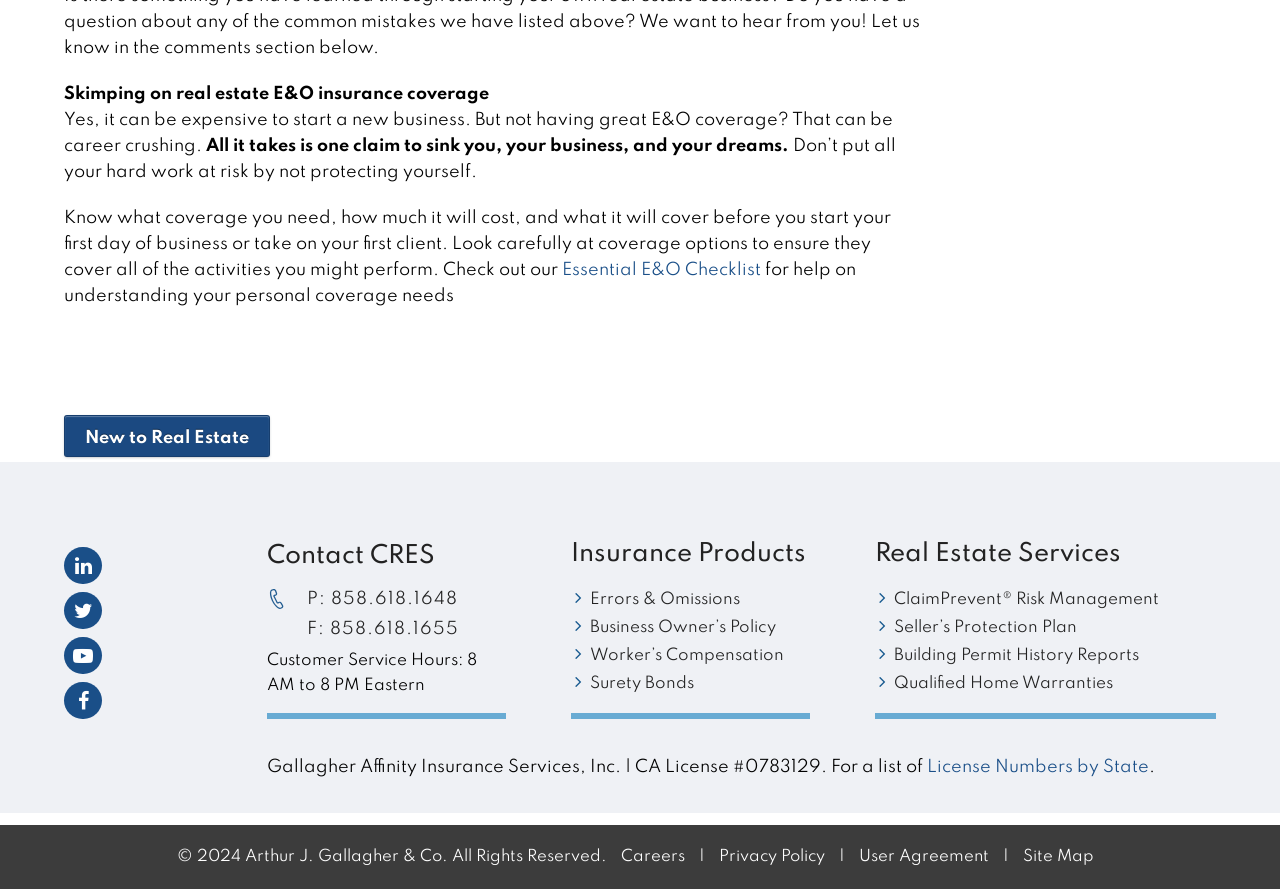Could you locate the bounding box coordinates for the section that should be clicked to accomplish this task: "Check the Customer Service Hours".

[0.208, 0.734, 0.373, 0.78]